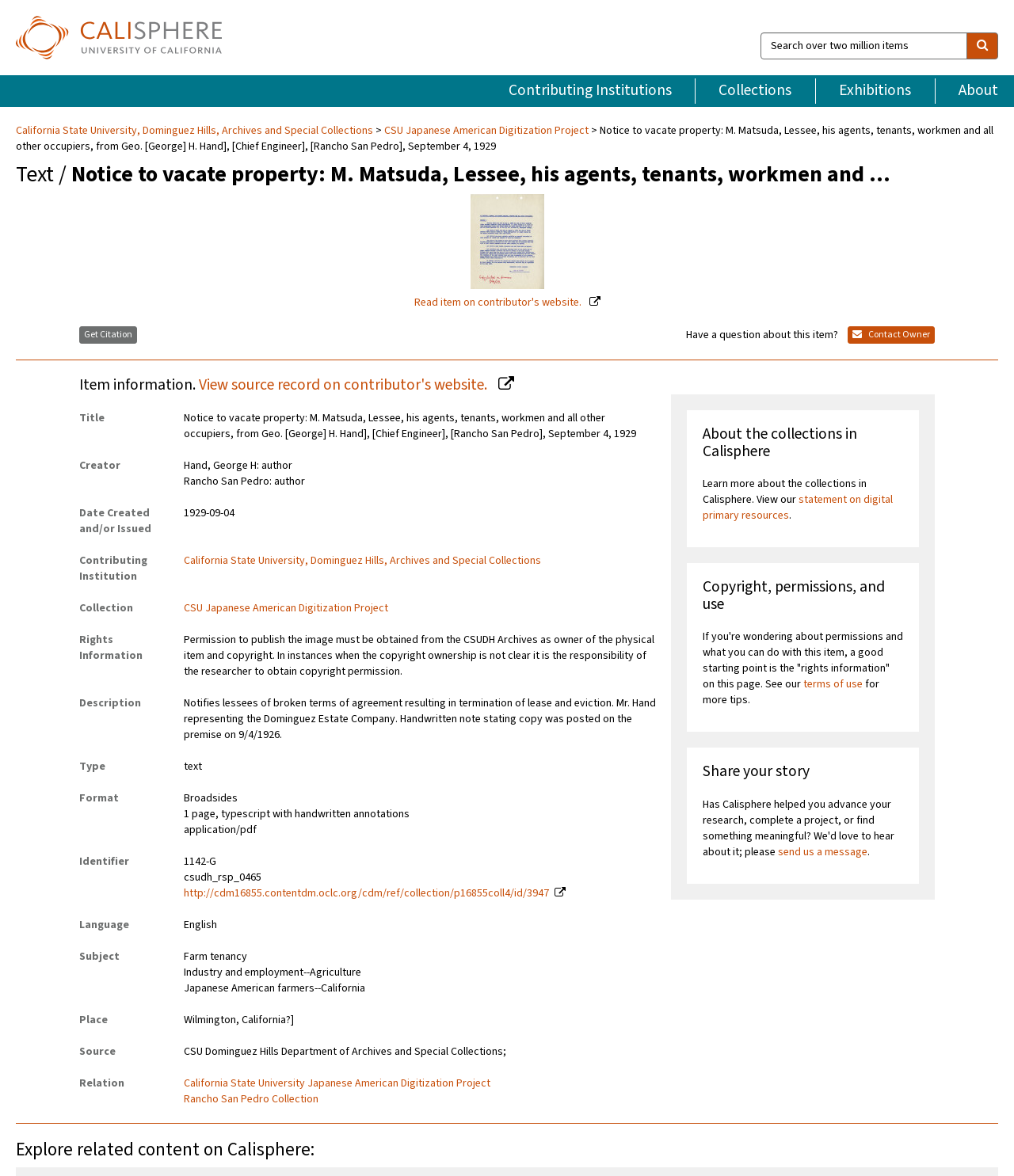For the following element description, predict the bounding box coordinates in the format (top-left x, top-left y, bottom-right x, bottom-right y). All values should be floating point numbers between 0 and 1. Description: Rancho San Pedro Collection

[0.181, 0.928, 0.314, 0.941]